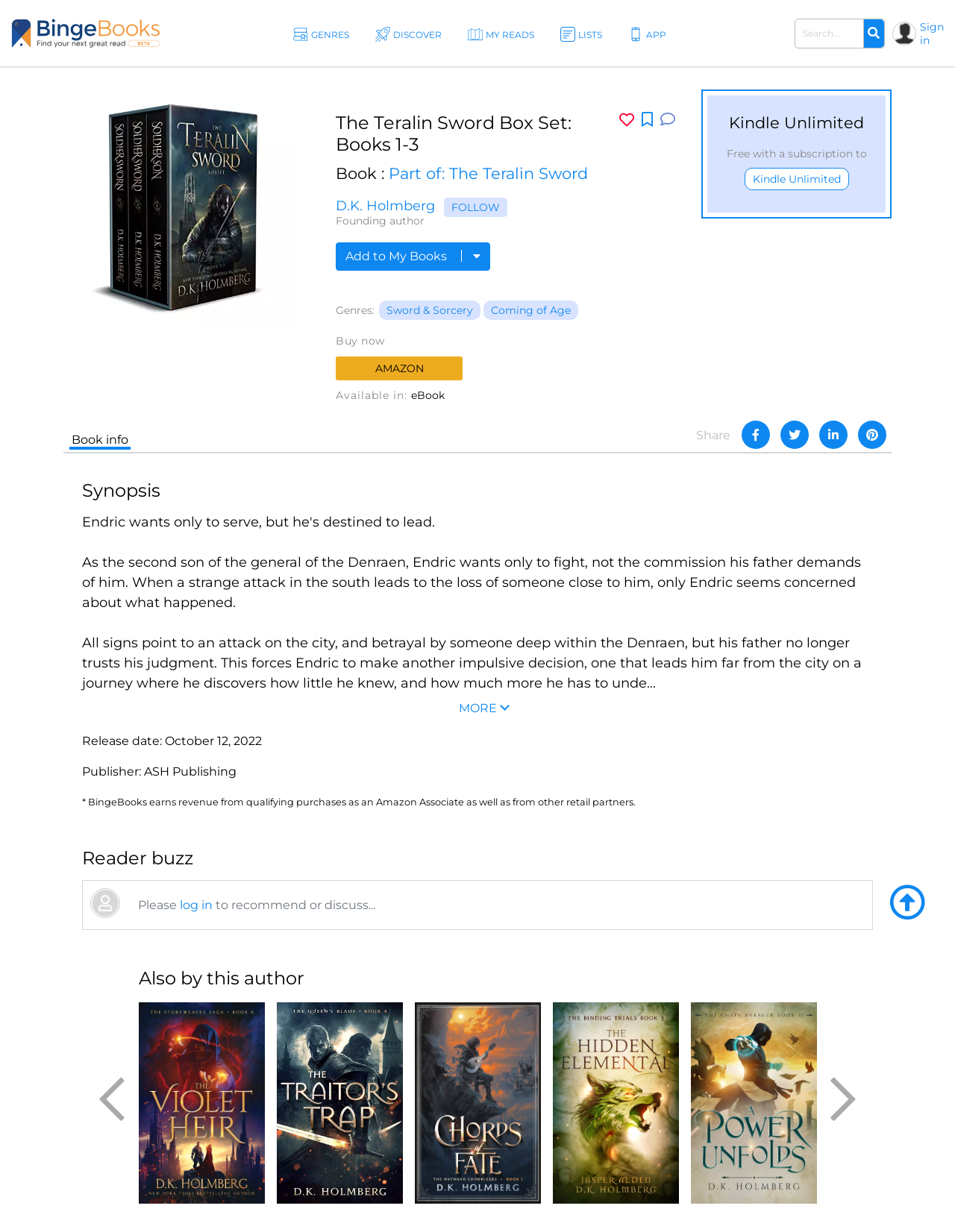Identify the bounding box coordinates of the area that should be clicked in order to complete the given instruction: "Search for a book". The bounding box coordinates should be four float numbers between 0 and 1, i.e., [left, top, right, bottom].

[0.832, 0.015, 0.905, 0.039]